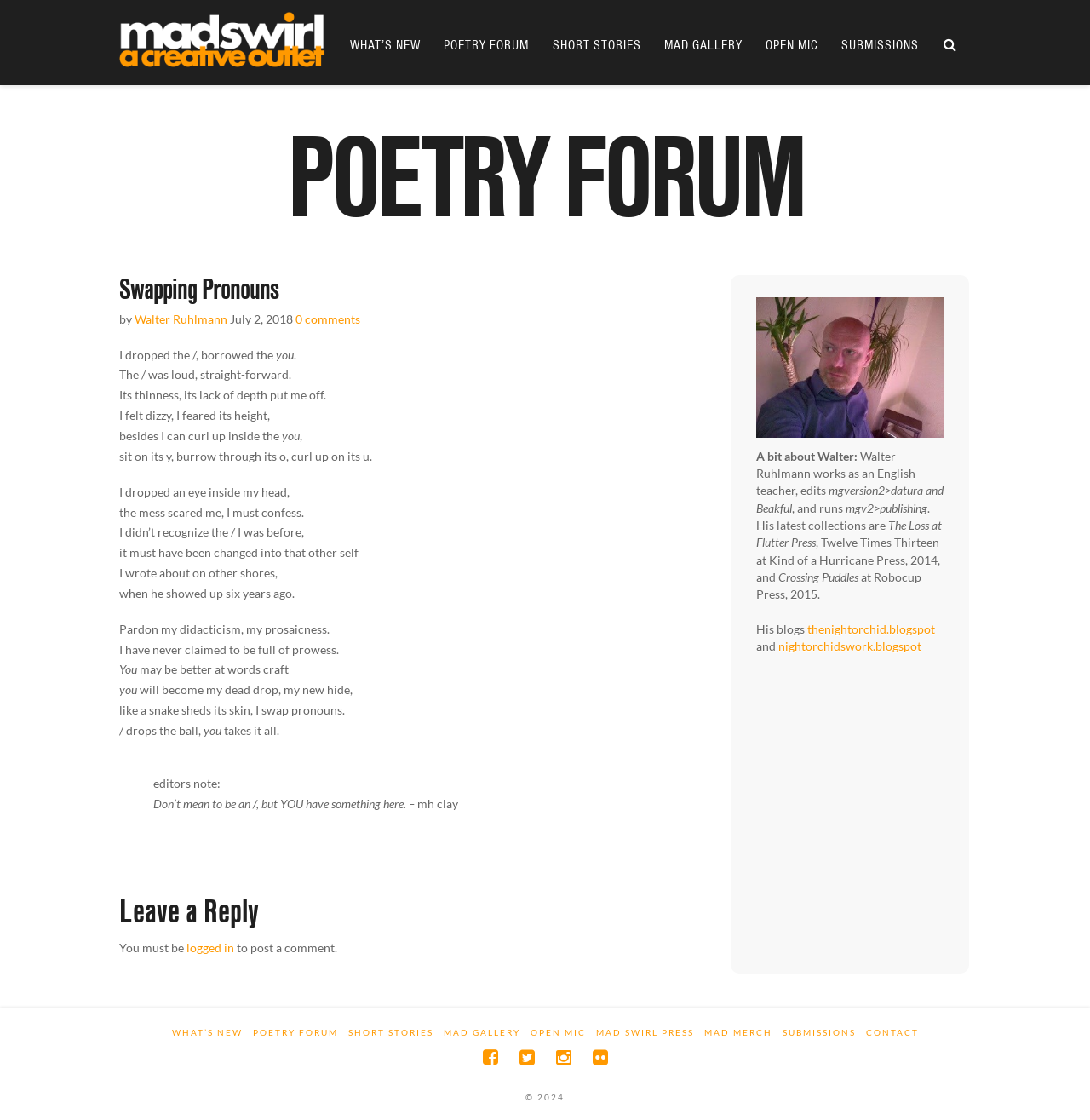Please specify the bounding box coordinates of the element that should be clicked to execute the given instruction: 'Click on the 'SUBMISSIONS' link'. Ensure the coordinates are four float numbers between 0 and 1, expressed as [left, top, right, bottom].

[0.761, 0.0, 0.854, 0.076]